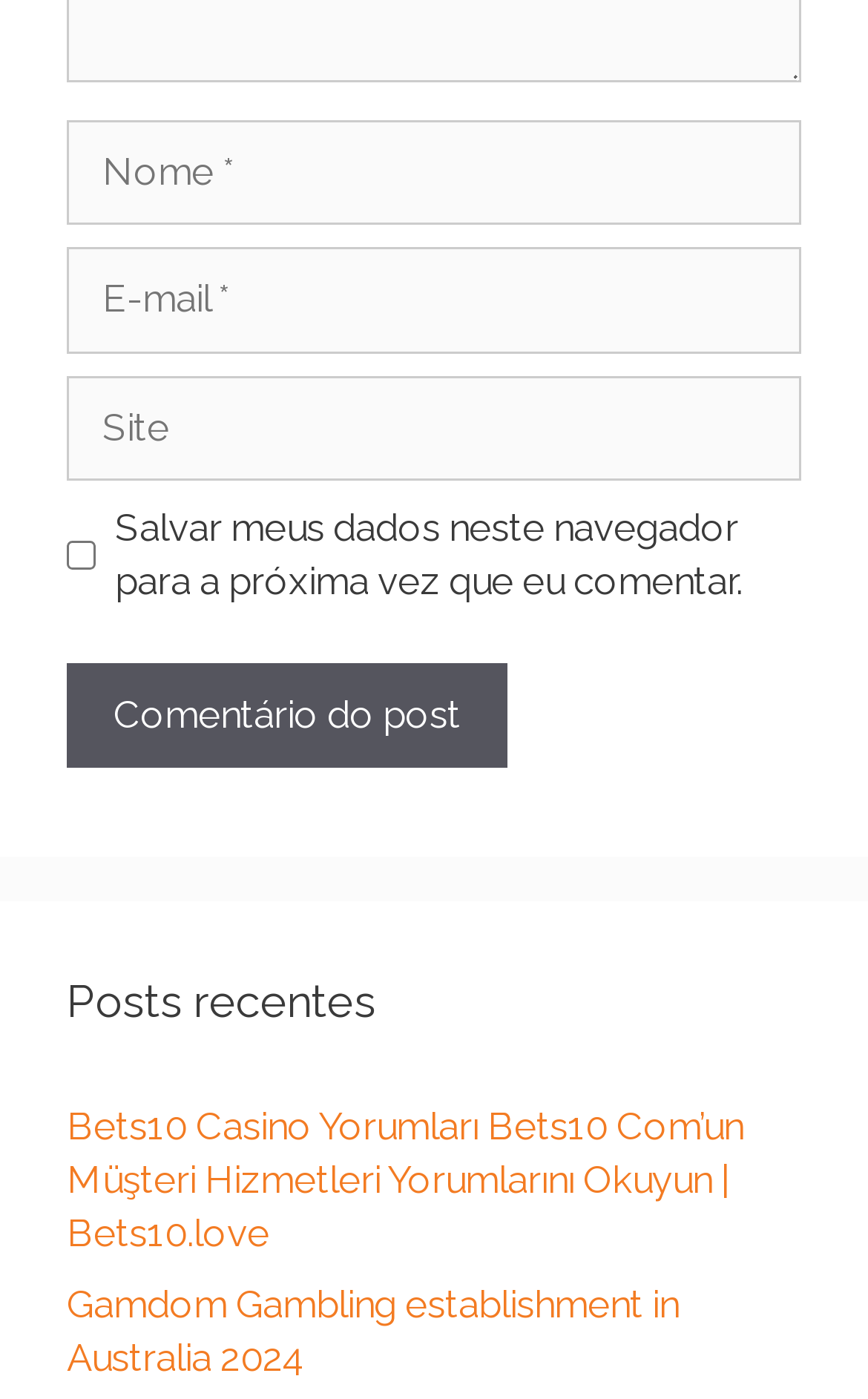Please answer the following question using a single word or phrase: 
What is the second field to fill in the form?

E-mail